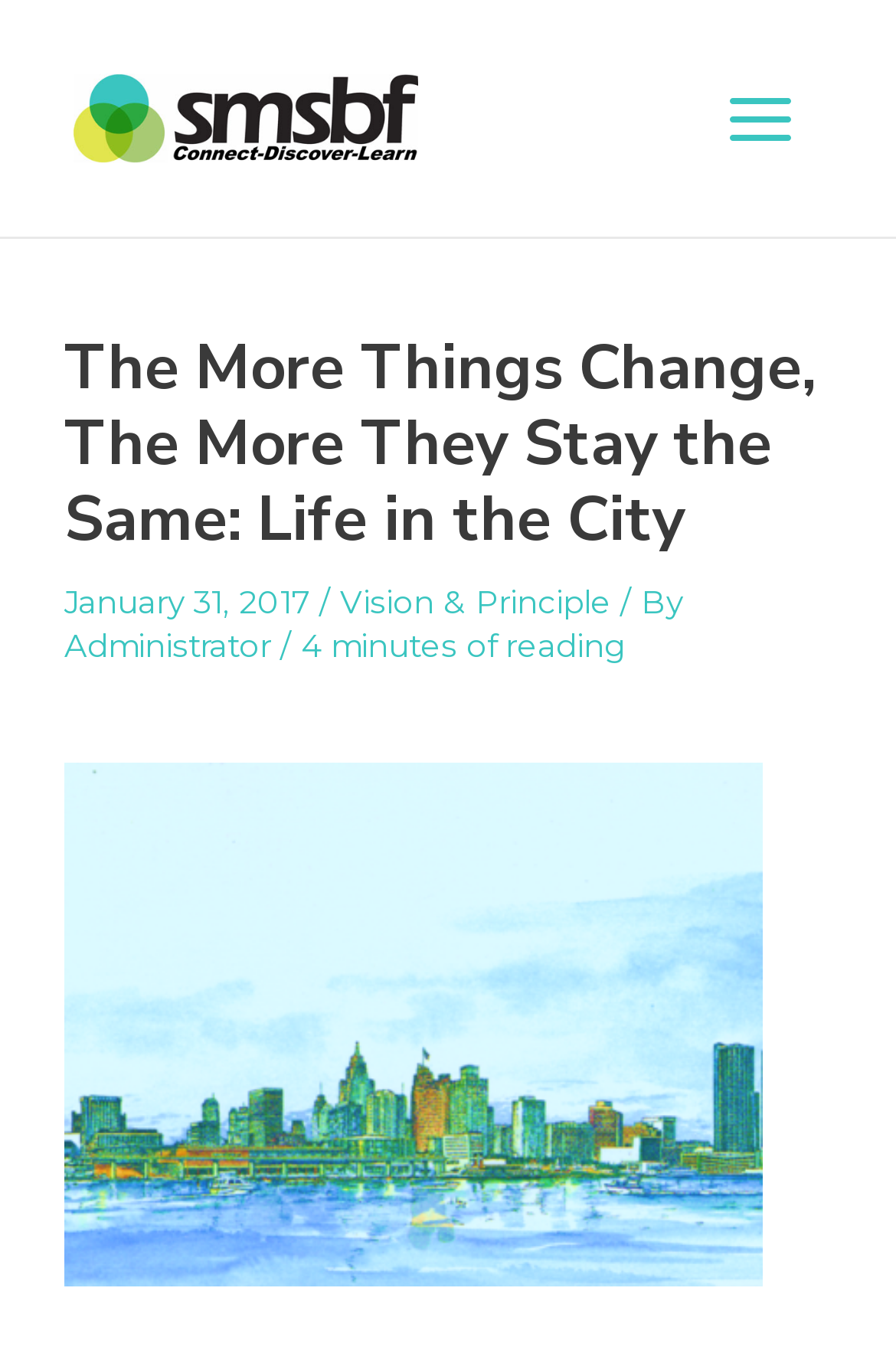What is the date of the article?
Please describe in detail the information shown in the image to answer the question.

I located the StaticText element with the text 'January 31, 2017' which appears to be the date of the article.